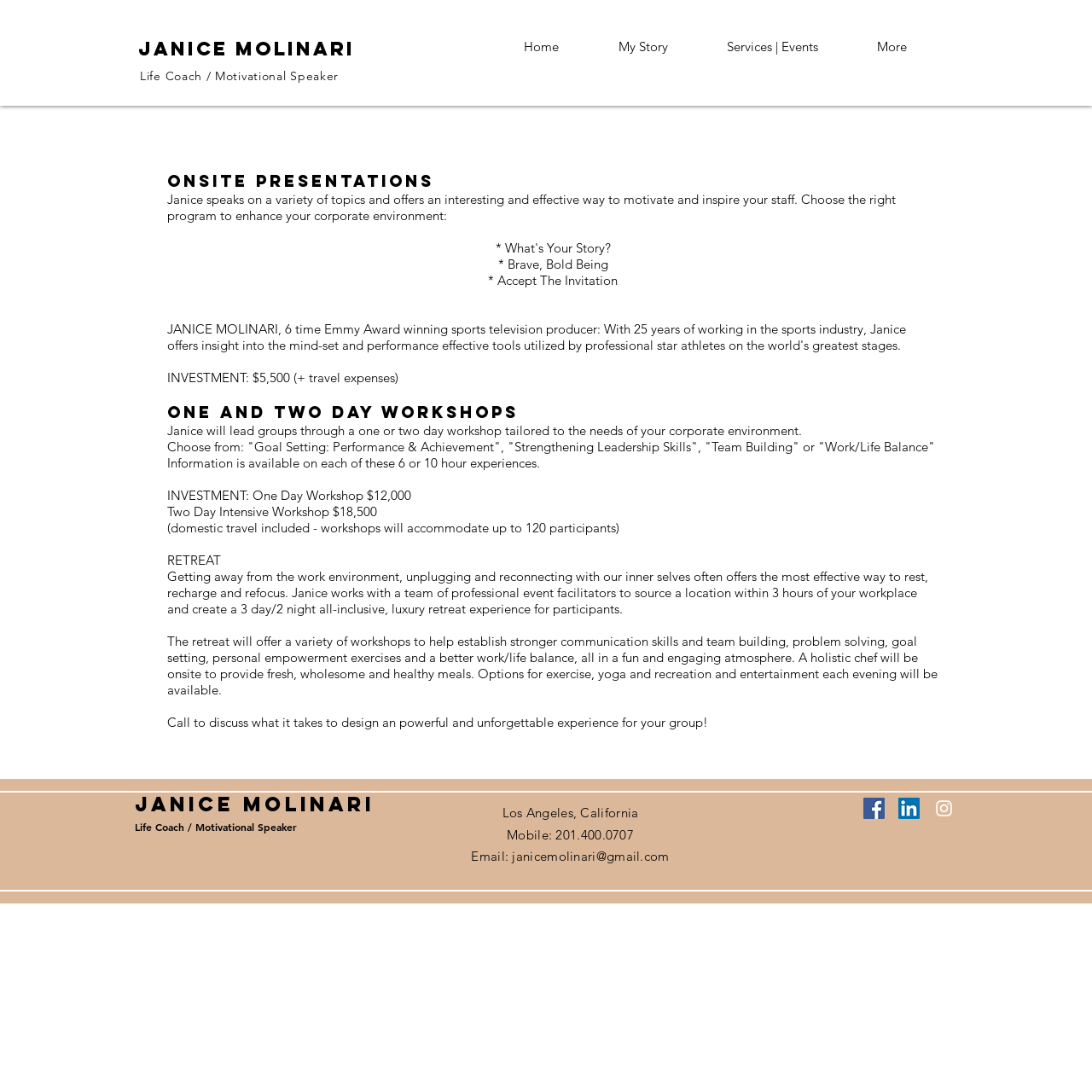Extract the bounding box coordinates of the UI element described by: "Life Coach / Motivational Speaker". The coordinates should include four float numbers ranging from 0 to 1, e.g., [left, top, right, bottom].

[0.128, 0.062, 0.31, 0.077]